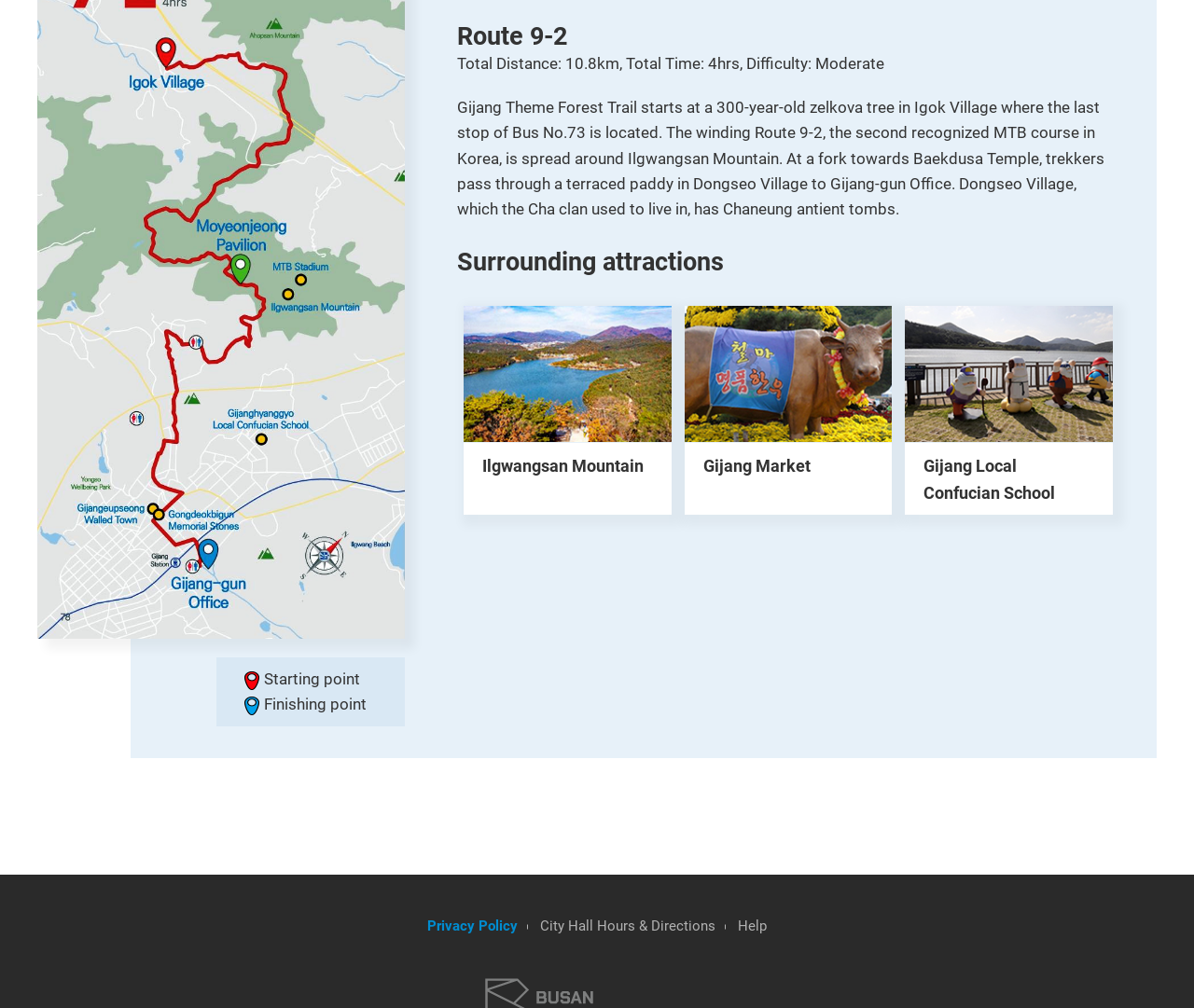What is the total distance of Route 9-2?
Please provide a comprehensive answer based on the contents of the image.

I found the answer by looking at the StaticText element with the text 'Total Distance: 10.8km, Total Time: 4hrs, Difficulty: Moderate' which provides information about the route.